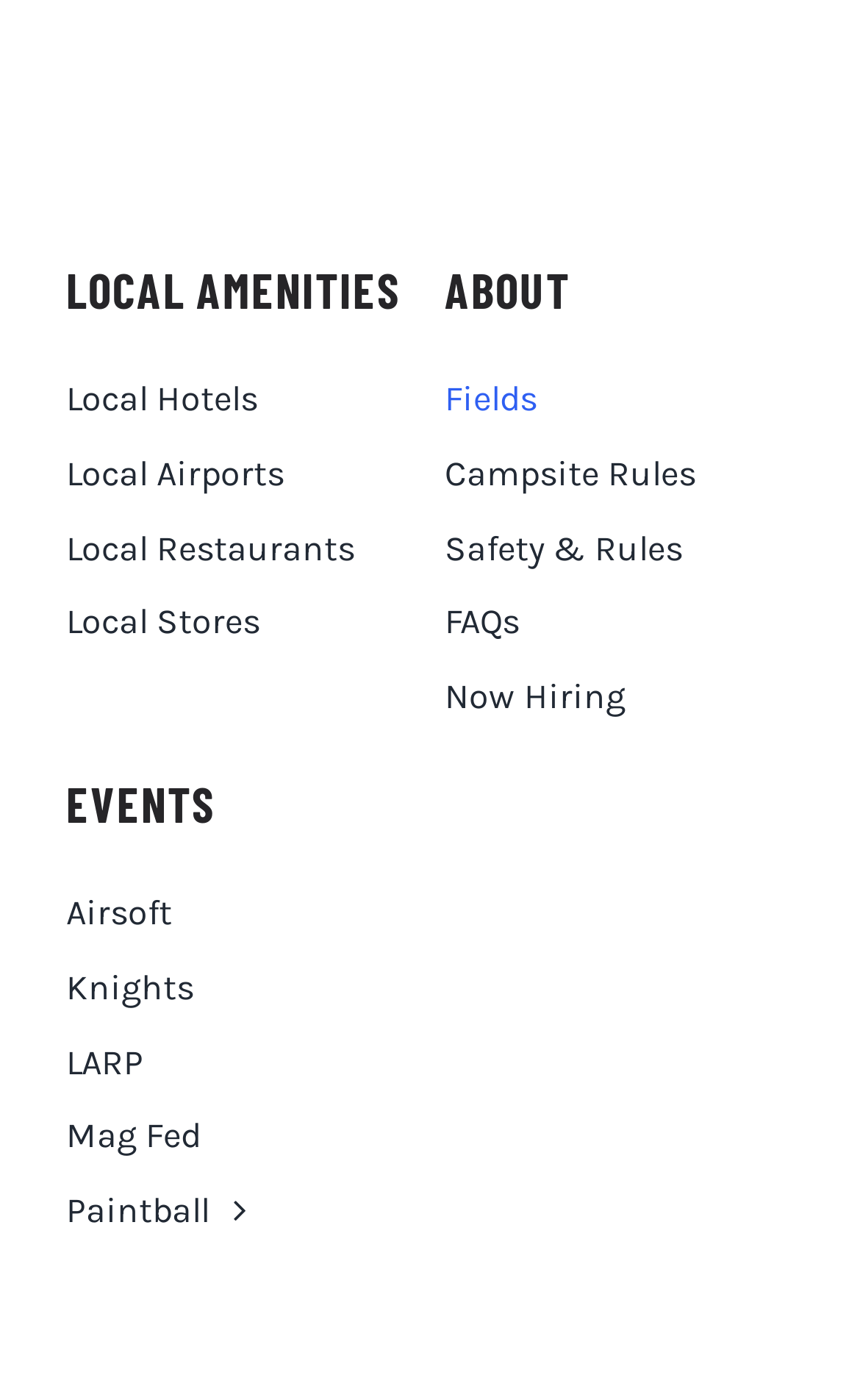Find the bounding box coordinates for the area that must be clicked to perform this action: "check airsoft events".

[0.077, 0.632, 0.483, 0.673]